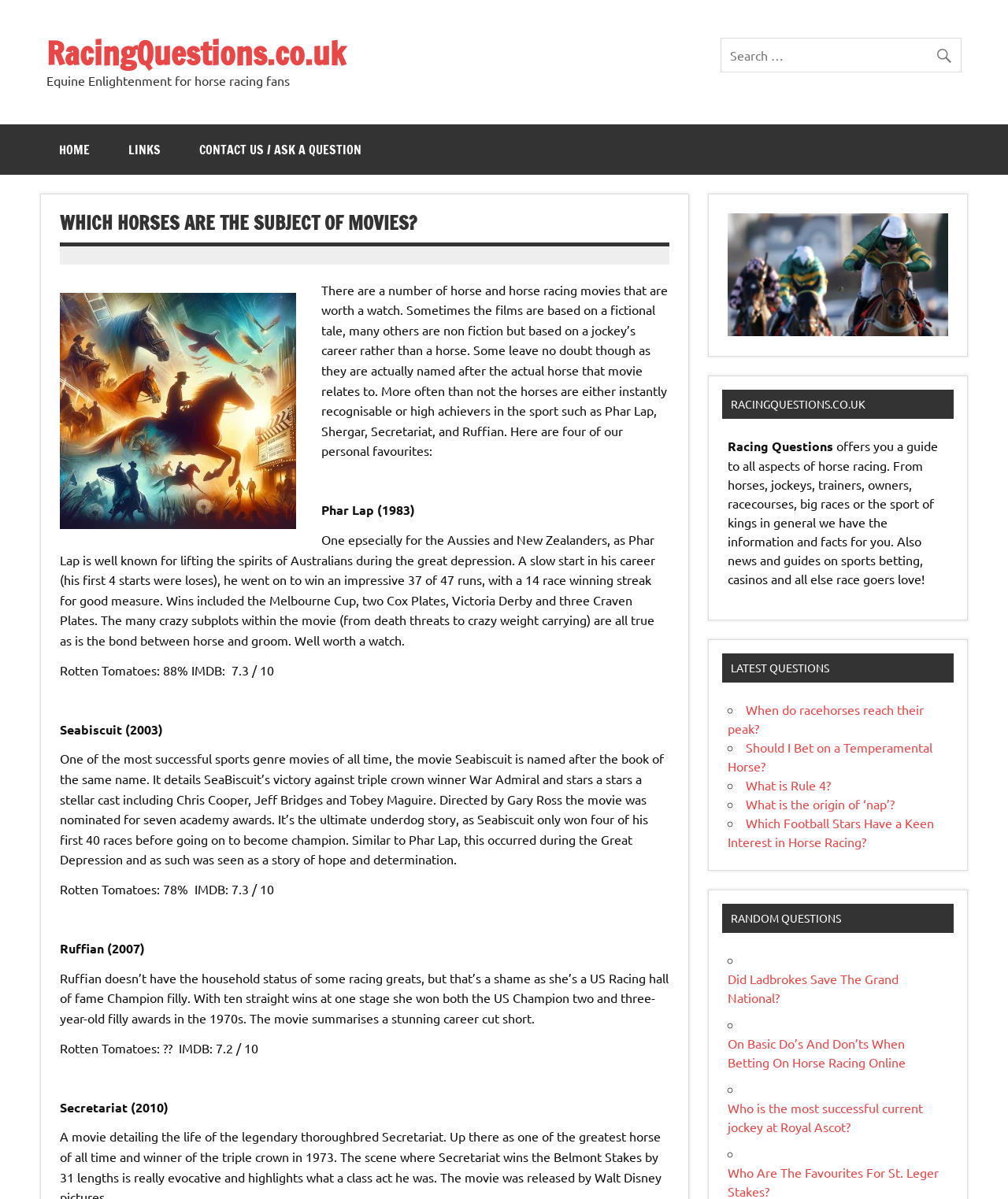Given the element description "Home" in the screenshot, predict the bounding box coordinates of that UI element.

[0.04, 0.104, 0.108, 0.146]